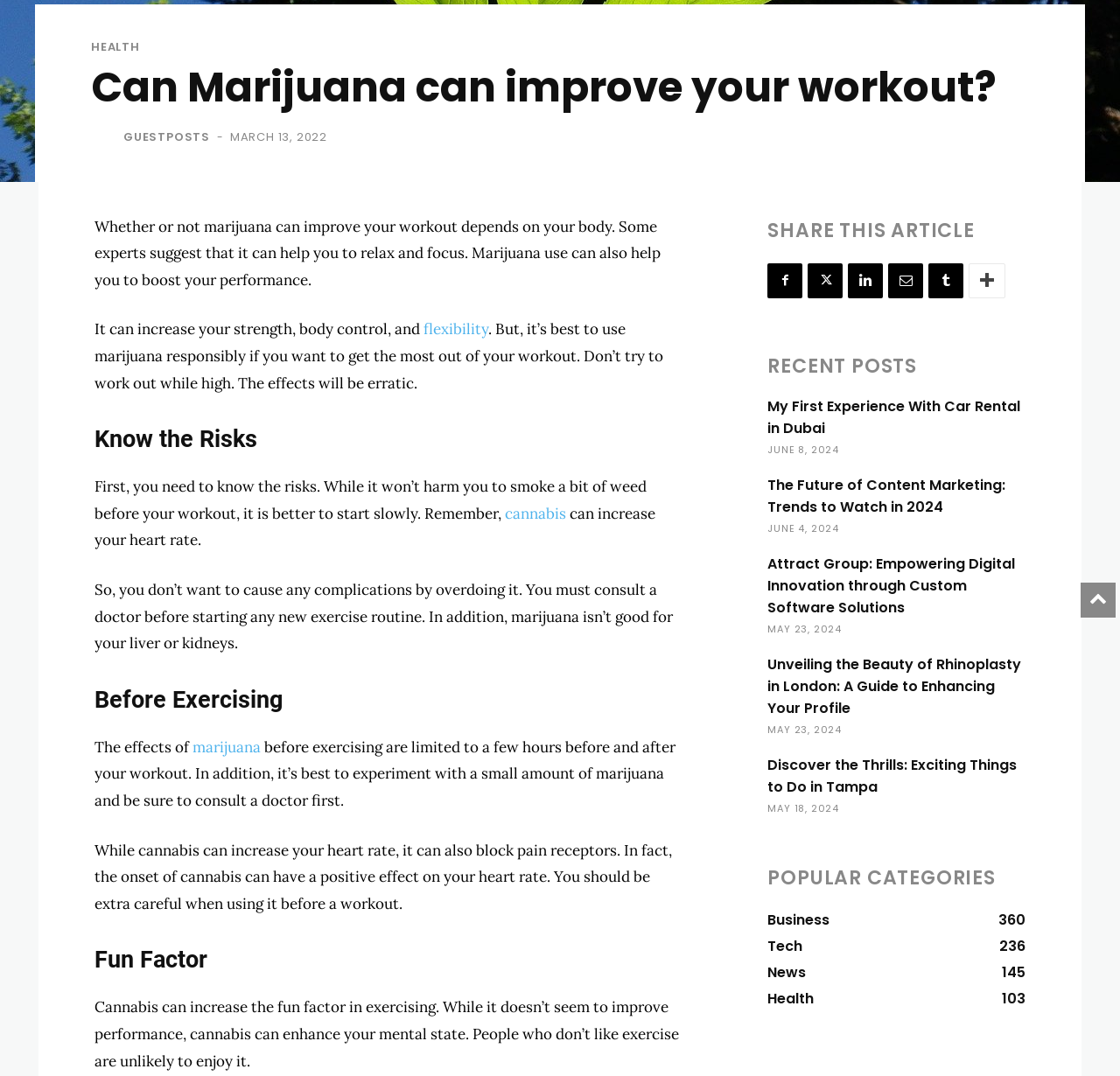Provide the bounding box coordinates for the UI element that is described by this text: "Linkedin". The coordinates should be in the form of four float numbers between 0 and 1: [left, top, right, bottom].

[0.757, 0.244, 0.789, 0.277]